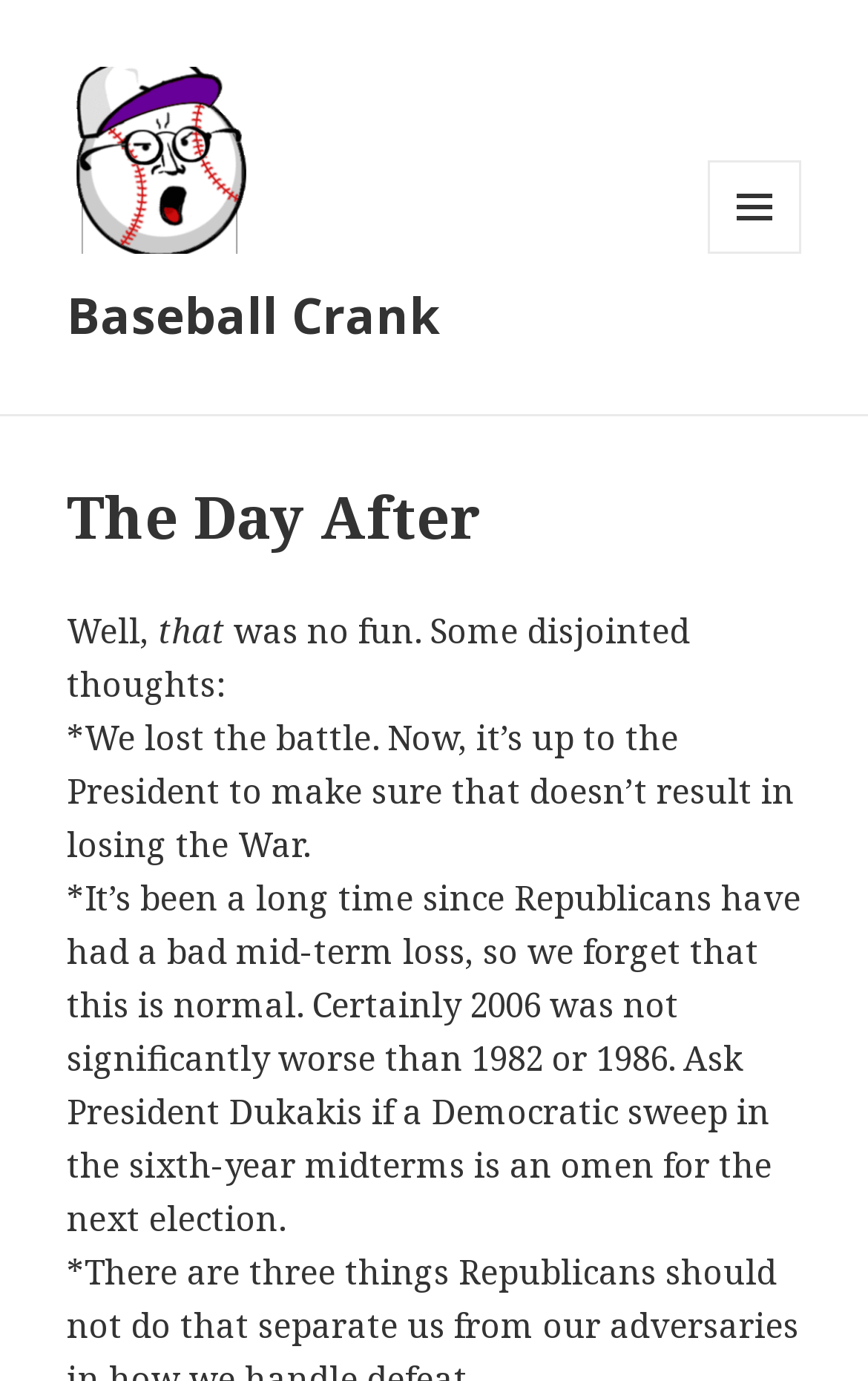Bounding box coordinates are specified in the format (top-left x, top-left y, bottom-right x, bottom-right y). All values are floating point numbers bounded between 0 and 1. Please provide the bounding box coordinate of the region this sentence describes: Baseball Crank

[0.077, 0.203, 0.508, 0.251]